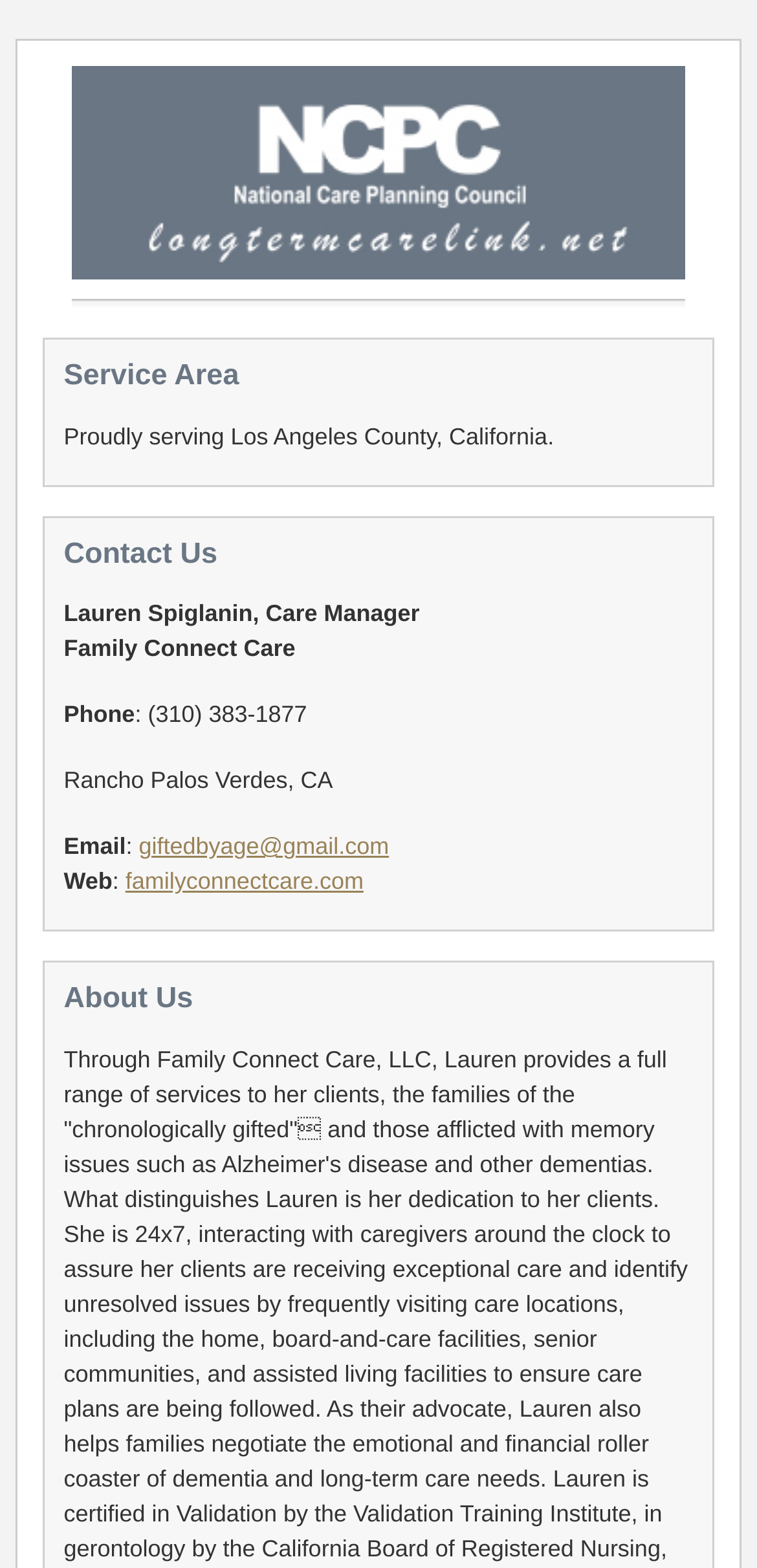Analyze the image and answer the question with as much detail as possible: 
What is the email address of Family Connect Care?

I found the answer by looking at the 'Contact Us' section and the link 'giftedbyage@gmail.com' which is labeled as 'Email'.